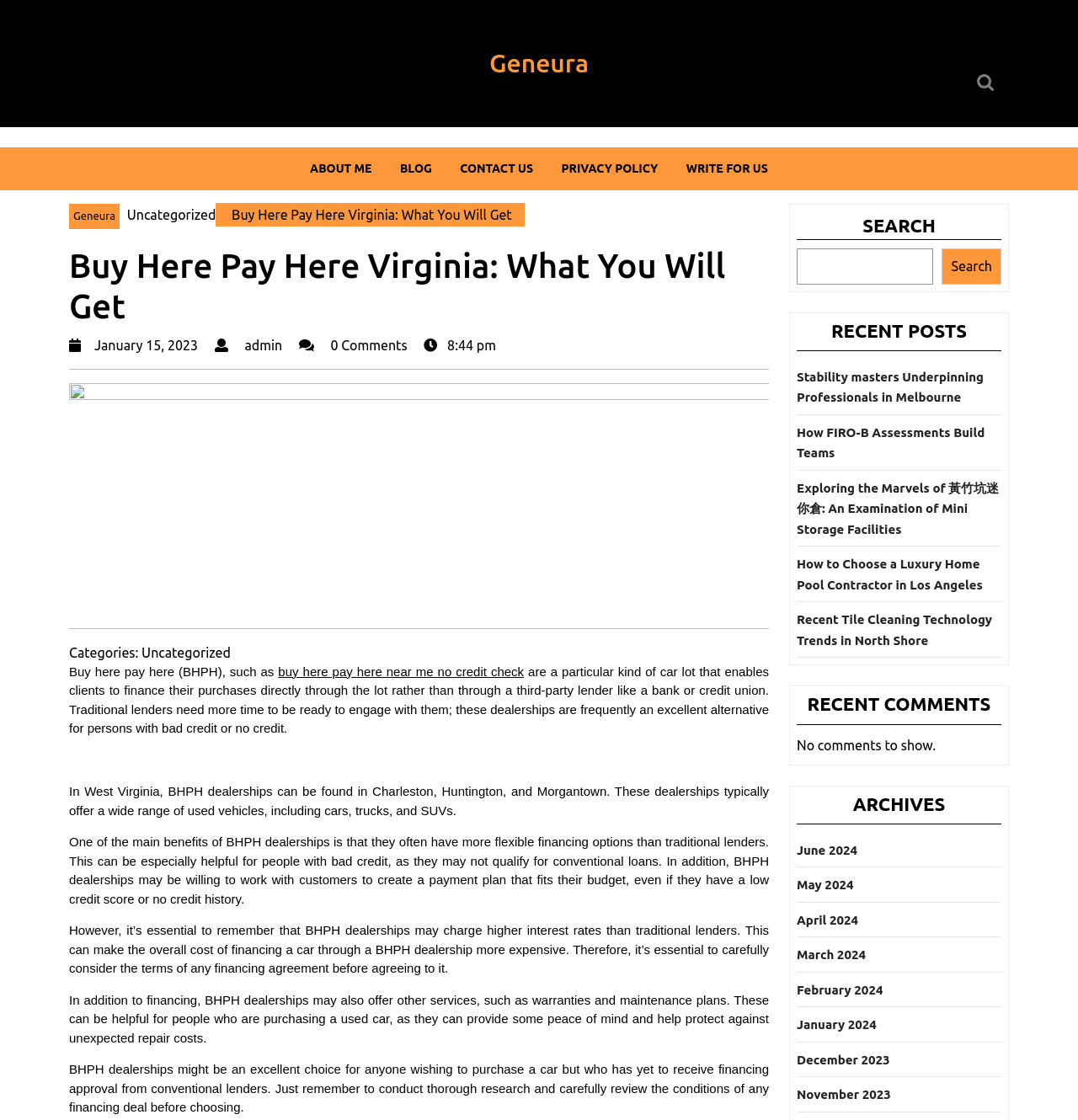Based on what you see in the screenshot, provide a thorough answer to this question: What is the topic of the recent posts section?

I found the recent posts section by looking for a heading with the text 'RECENT POSTS'. Within this section, I found a list of links with various topics, including stability masters, FIRO-B assessments, and luxury home pool contractors.